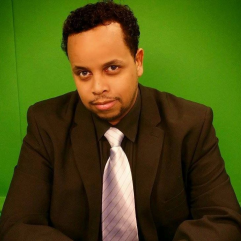What is the individual's expression?
Provide a detailed answer to the question using information from the image.

The individual's expression is serious yet approachable, suggesting an introspective or thoughtful demeanor, which is fitting for a narrative about personal reflection and political awareness.